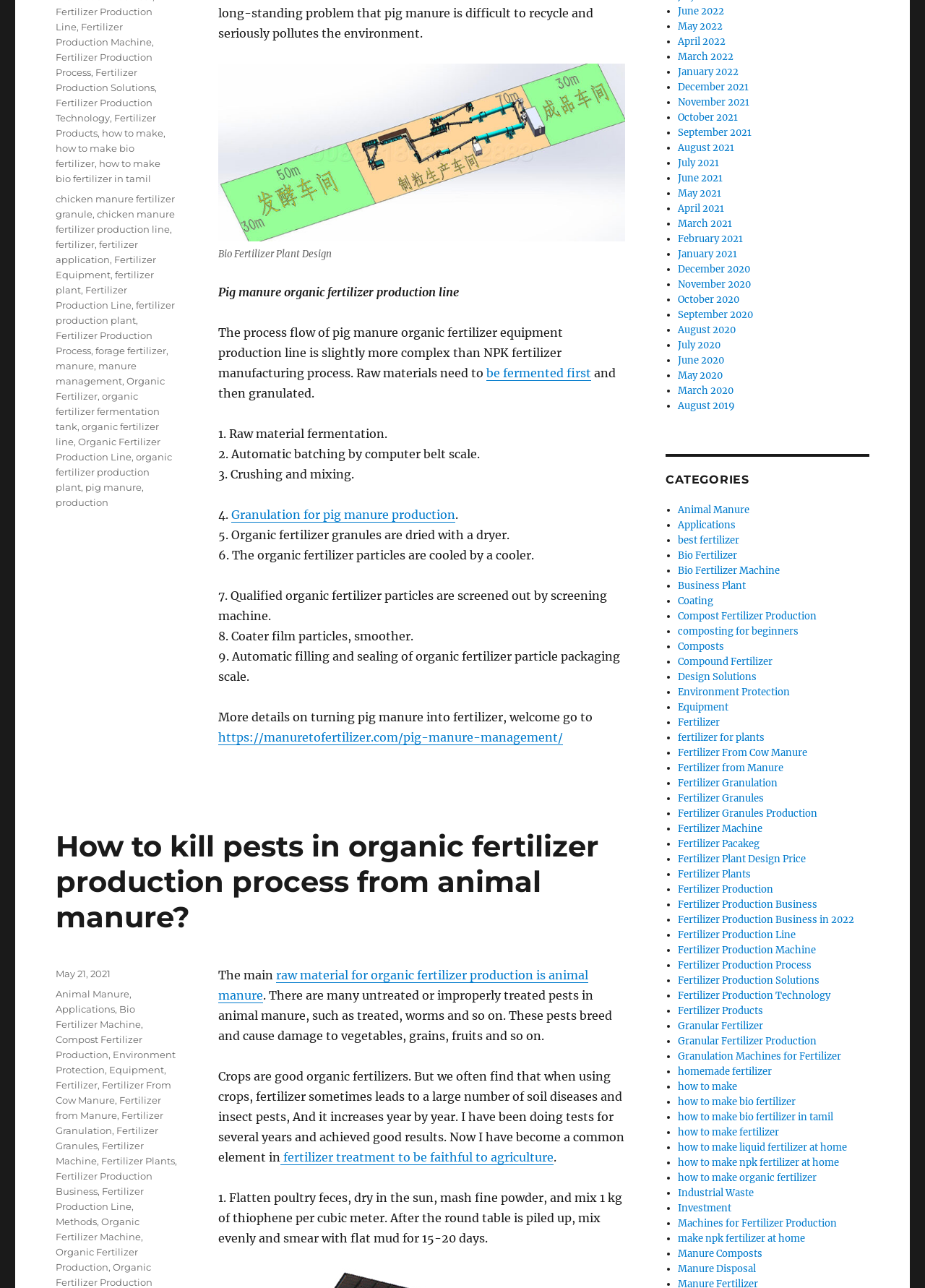How many steps are involved in pig manure organic fertilizer production?
Use the image to answer the question with a single word or phrase.

9